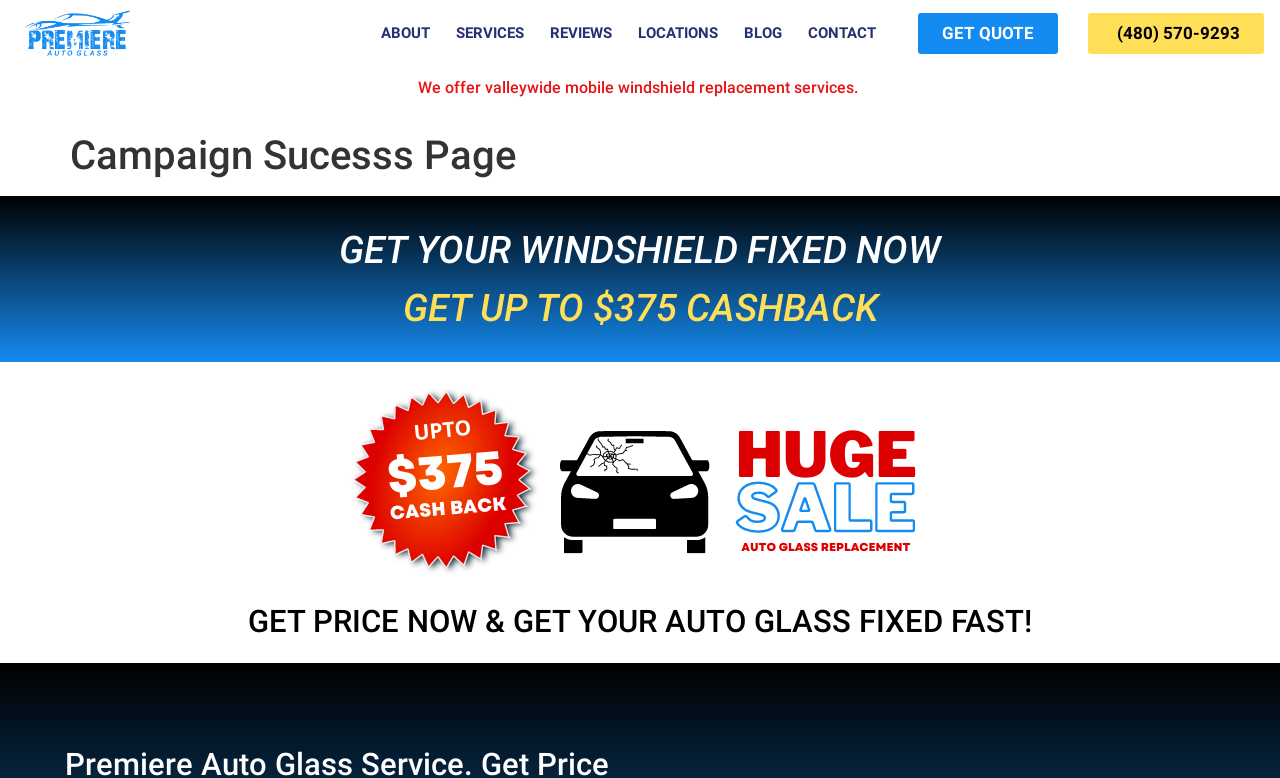Bounding box coordinates must be specified in the format (top-left x, top-left y, bottom-right x, bottom-right y). All values should be floating point numbers between 0 and 1. What are the bounding box coordinates of the UI element described as: Locations

[0.488, 0.013, 0.571, 0.072]